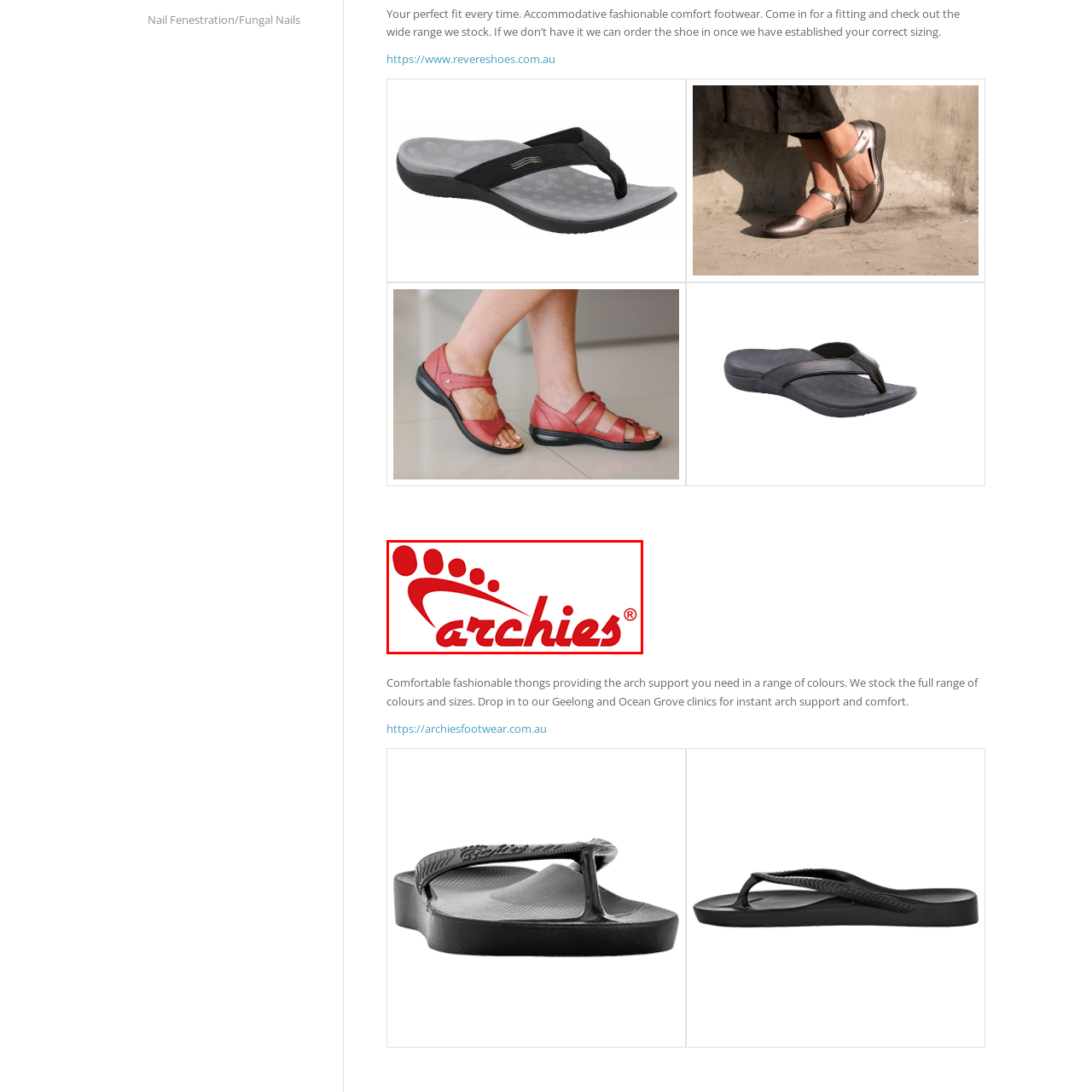What type of footwear is Archies particularly known for?
Observe the image marked by the red bounding box and answer in detail.

According to the caption, Archies is particularly known for its fashionable thongs, which are available in a variety of colors and sizes, making them ideal for those seeking comfort without compromising on style.